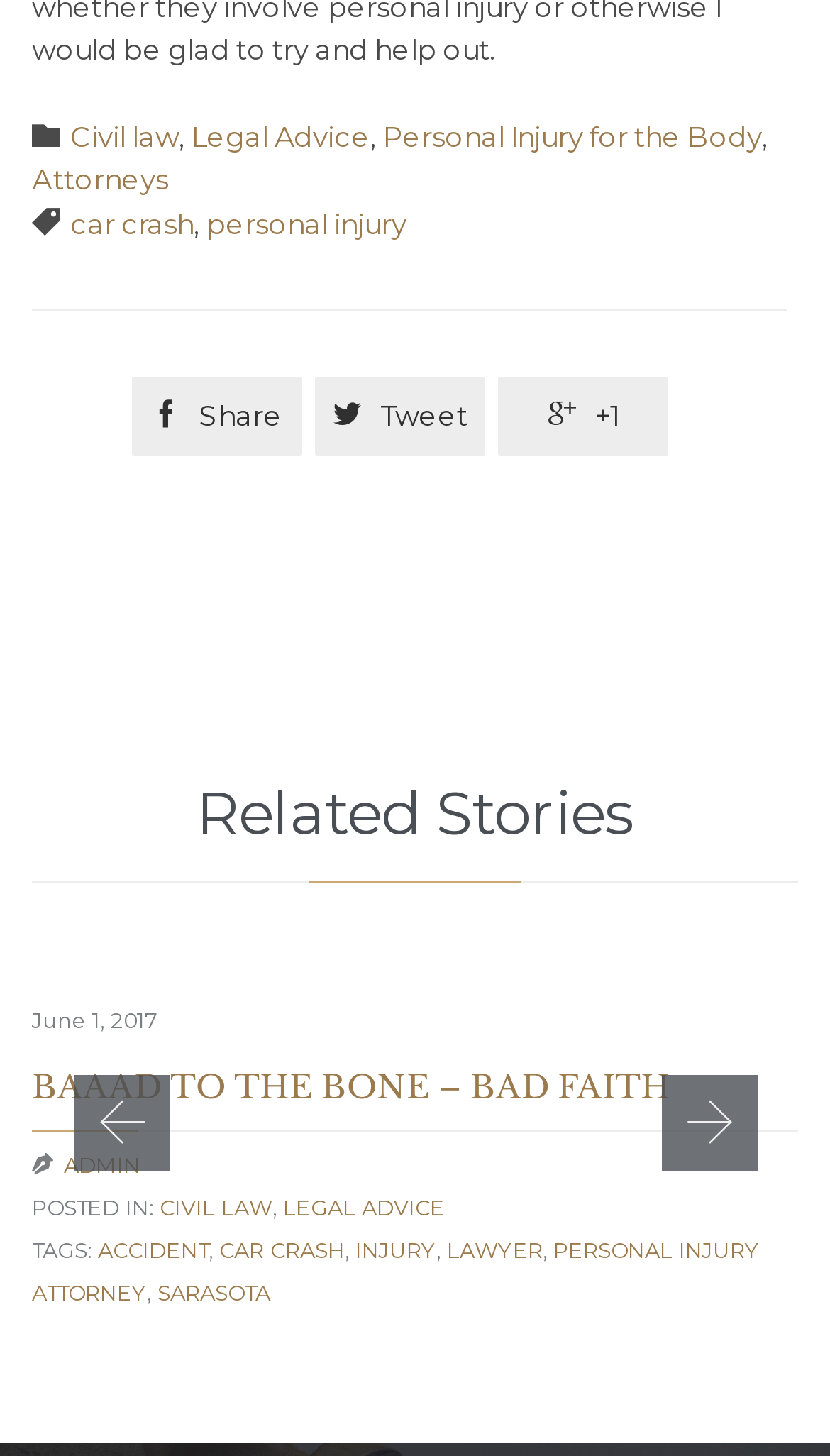Calculate the bounding box coordinates for the UI element based on the following description: "Аttorneys". Ensure the coordinates are four float numbers between 0 and 1, i.e., [left, top, right, bottom].

[0.038, 0.111, 0.203, 0.135]